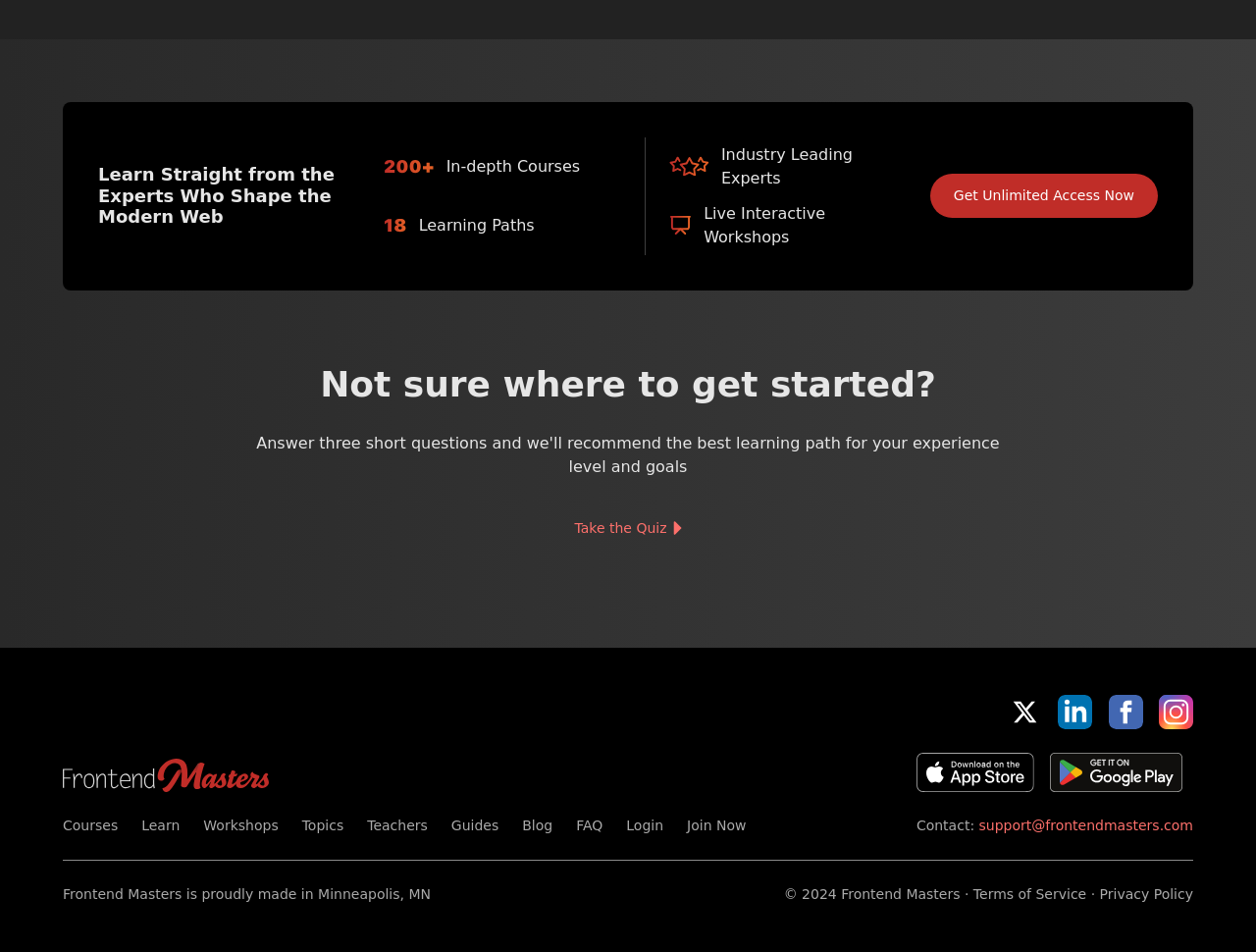Can you identify the bounding box coordinates of the clickable region needed to carry out this instruction: 'Check out the Blog'? The coordinates should be four float numbers within the range of 0 to 1, stated as [left, top, right, bottom].

[0.416, 0.859, 0.44, 0.875]